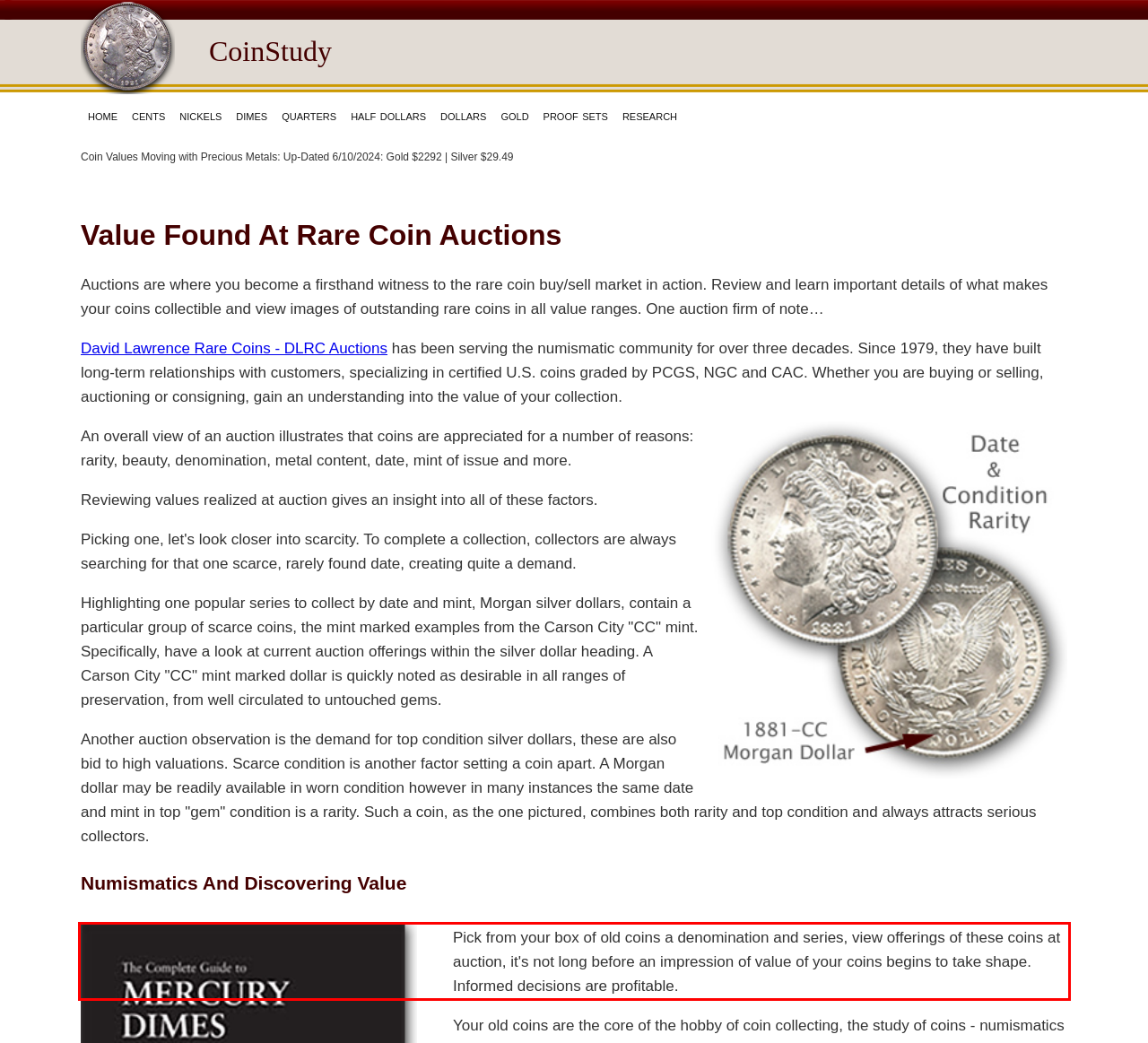You are provided with a screenshot of a webpage featuring a red rectangle bounding box. Extract the text content within this red bounding box using OCR.

Pick from your box of old coins a denomination and series, view offerings of these coins at auction, it's not long before an impression of value of your coins begins to take shape. Informed decisions are profitable.